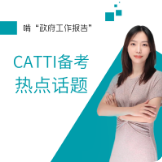Formulate a detailed description of the image content.

The image features a young woman standing with her arms crossed, conveying confidence and professionalism. She is wearing a light-colored, form-fitting top and has long hair. The background is a mix of white and teal, with geometric shapes adding a modern touch. Prominently displayed is the text "CATTI备考 热点话题," which translates to "CATTI Exam Preparation Hot Topics." This suggests the image is related to resources or discussions focused on preparing for the CATTI examination, which pertains to translation and interpretation standards in China. The overall design is clean and engaging, making it visually appealing for an educational context.